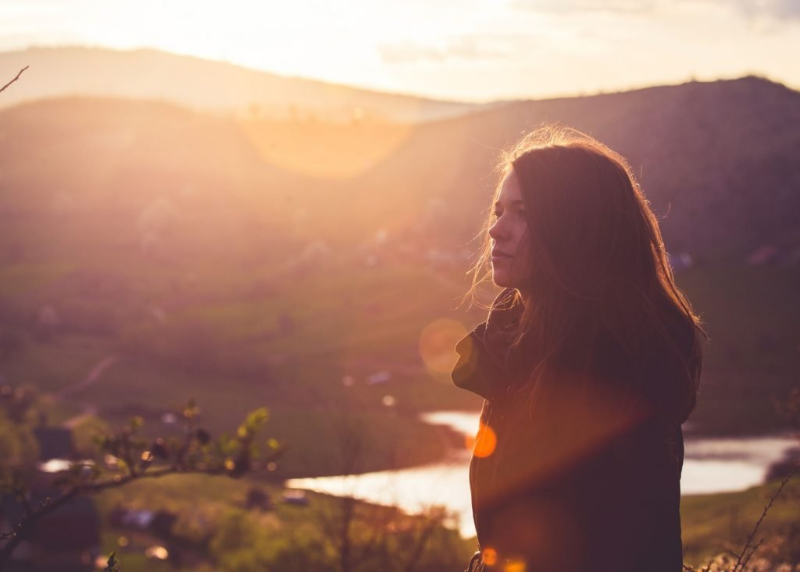Describe the image with as much detail as possible.

In this serene and evocative image, a young woman stands contemplatively against a breathtaking landscape at sunset. The warm, golden hues of the fading daylight illuminate her figure, creating a dreamy atmosphere as she gazes off into the distance. The natural surroundings include gentle hills that roll away into the horizon, punctuated by the soft curves of a river reflecting the light. This moment of introspection captures the emotion of struggle and resilience, resonating with themes of personal growth and the journey of language learning, akin to the narrative shared in the blog post titled "For Those Who Are Struggling With Language." The image encapsulates a sense of hope and perseverance, inviting reflections on overcoming challenges, much like the author's journey in navigating language barriers while serving in Haiti.